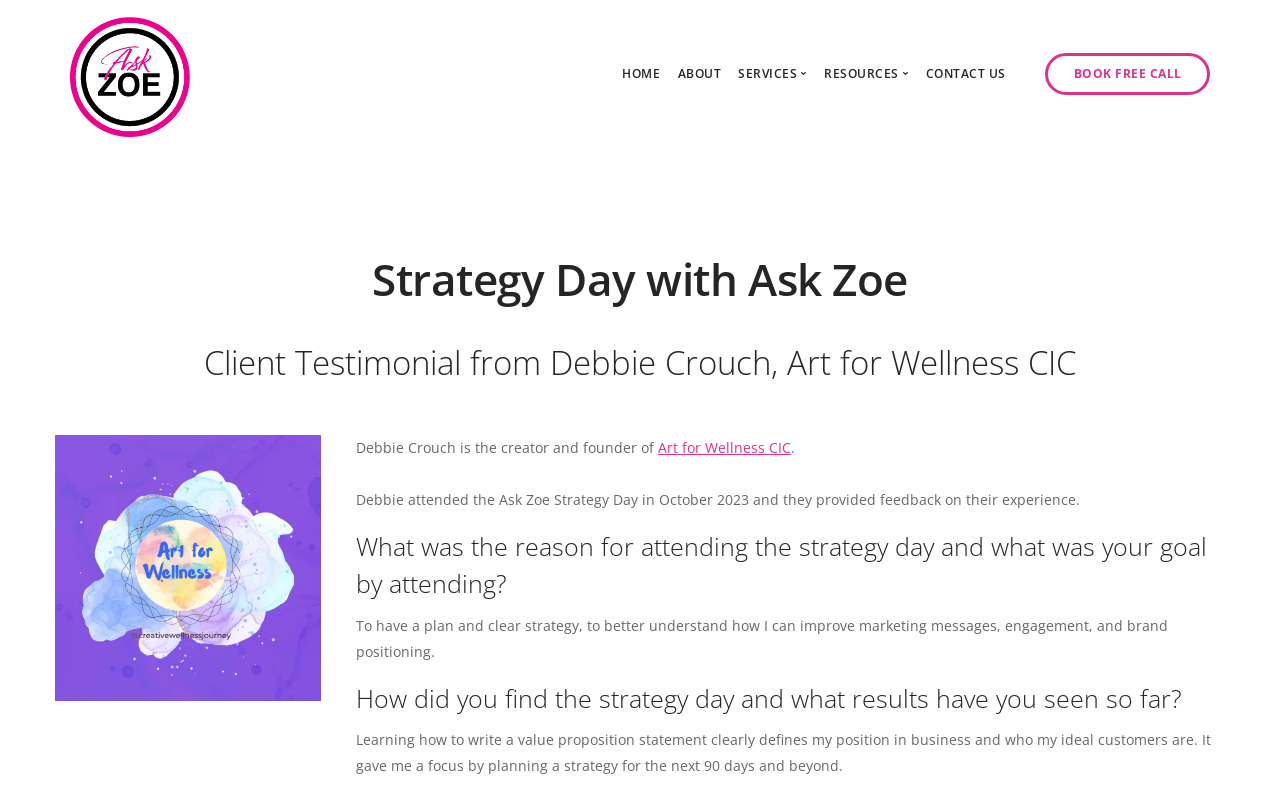Please locate the bounding box coordinates of the region I need to click to follow this instruction: "Read the blog".

[0.664, 0.158, 0.687, 0.182]